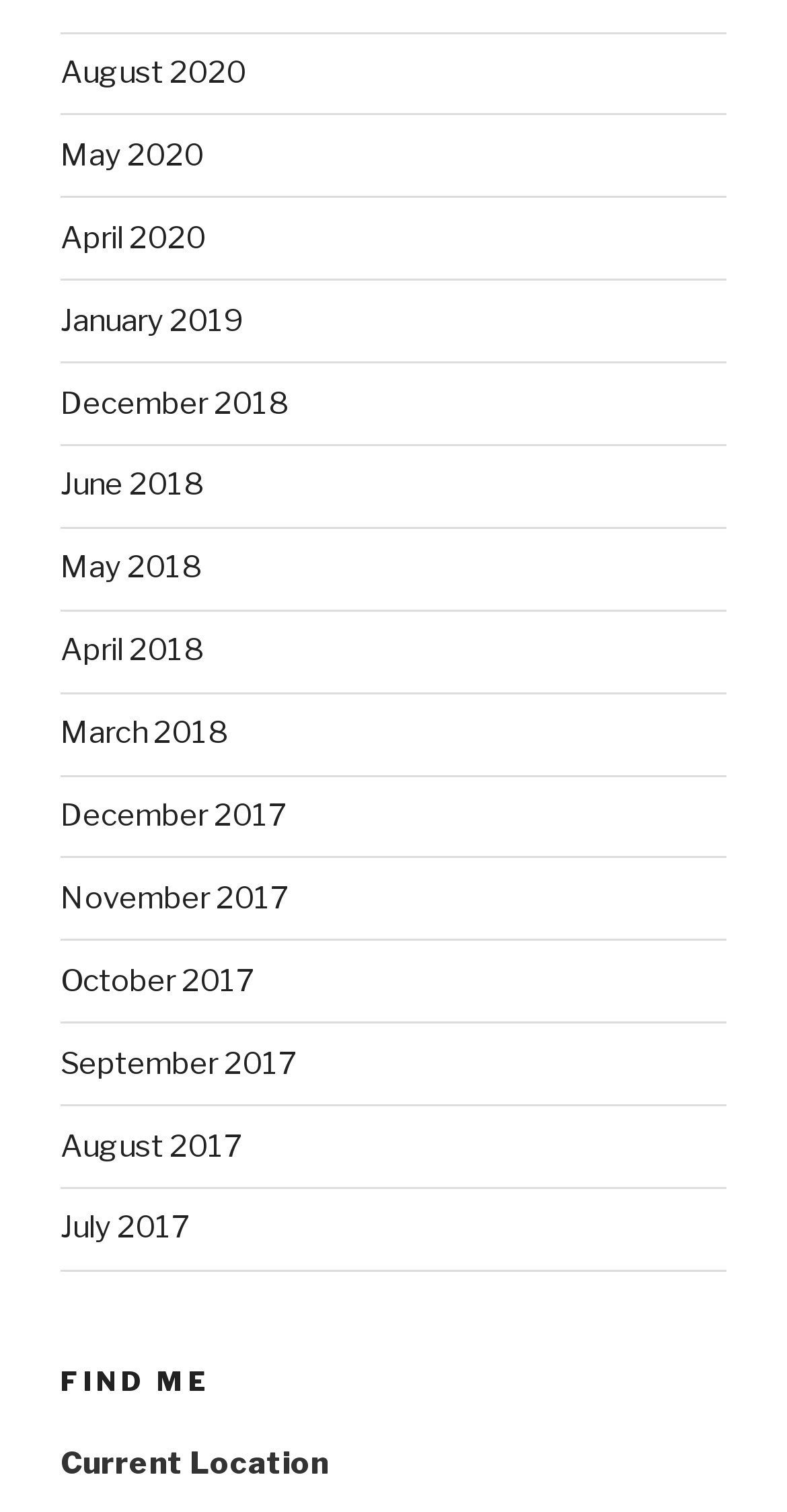With reference to the image, please provide a detailed answer to the following question: What is the earliest year listed?

I looked at the list of links on the webpage and found that the earliest year listed is 2017, which has several months listed.